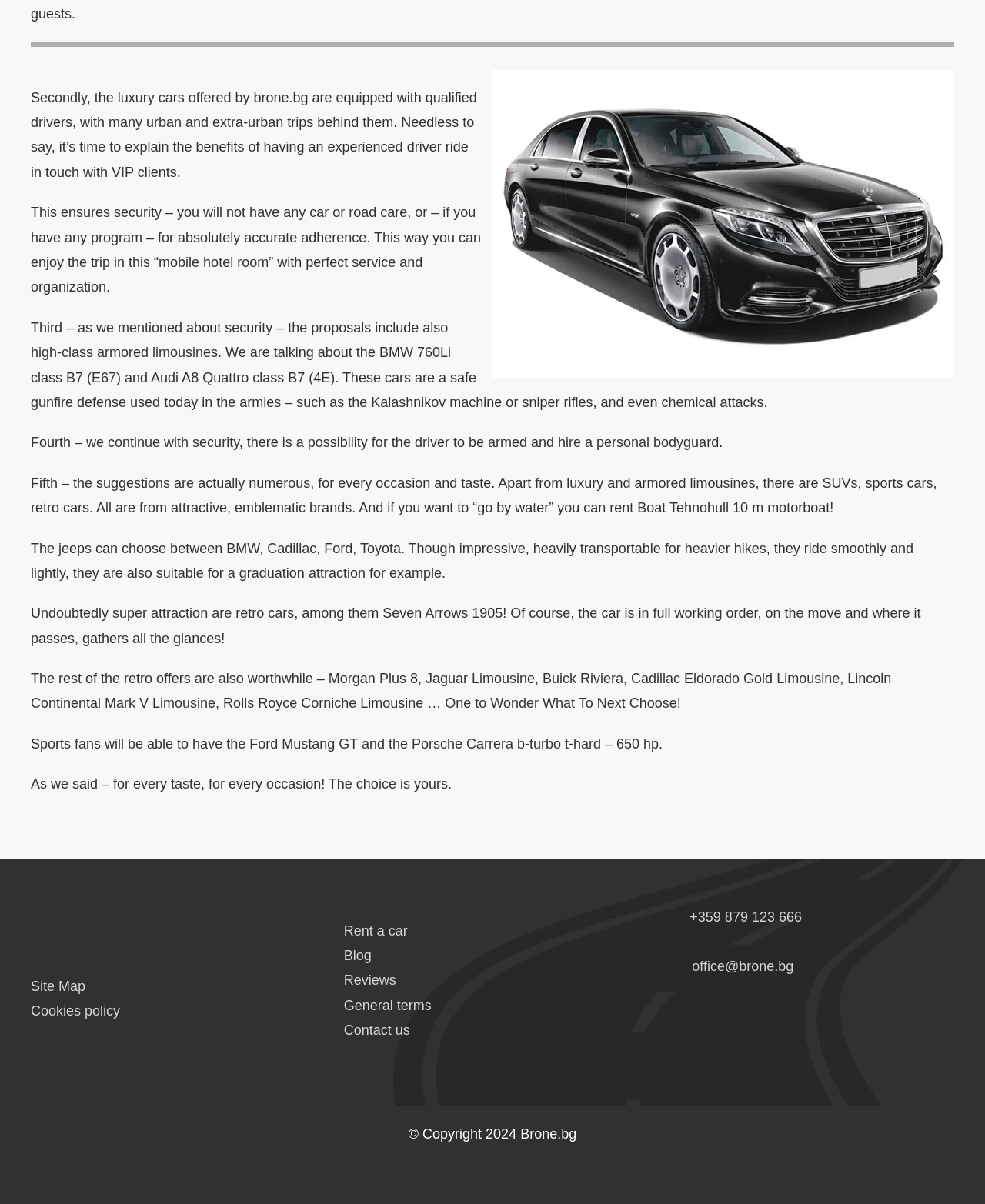What is the horsepower of the Porsche Carrera?
Using the information presented in the image, please offer a detailed response to the question.

According to the text, sports fans can rent the Ford Mustang GT and the Porsche Carrera b-turbo t-hard, which has 650 horsepower.